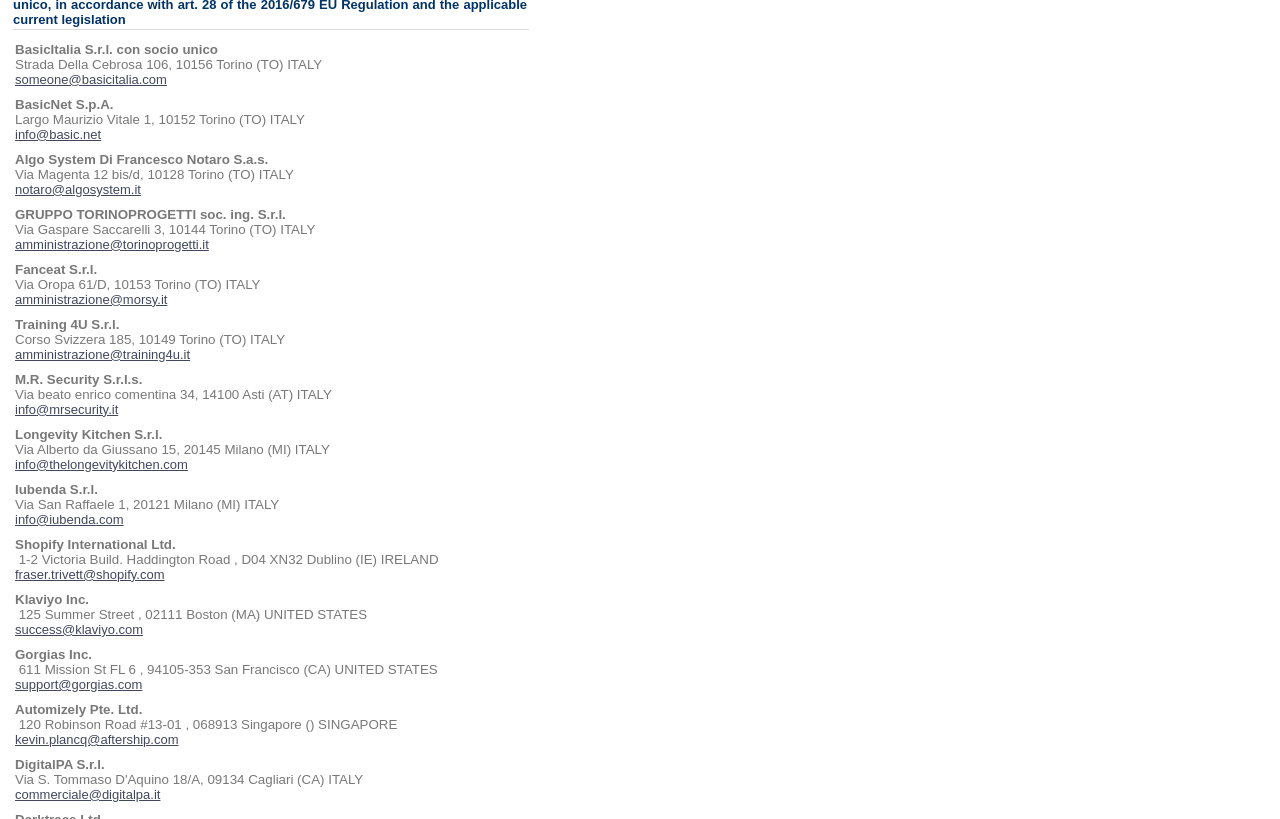Please identify the bounding box coordinates of the element I need to click to follow this instruction: "Send an email to someone@basicitalia.com".

[0.012, 0.088, 0.13, 0.106]